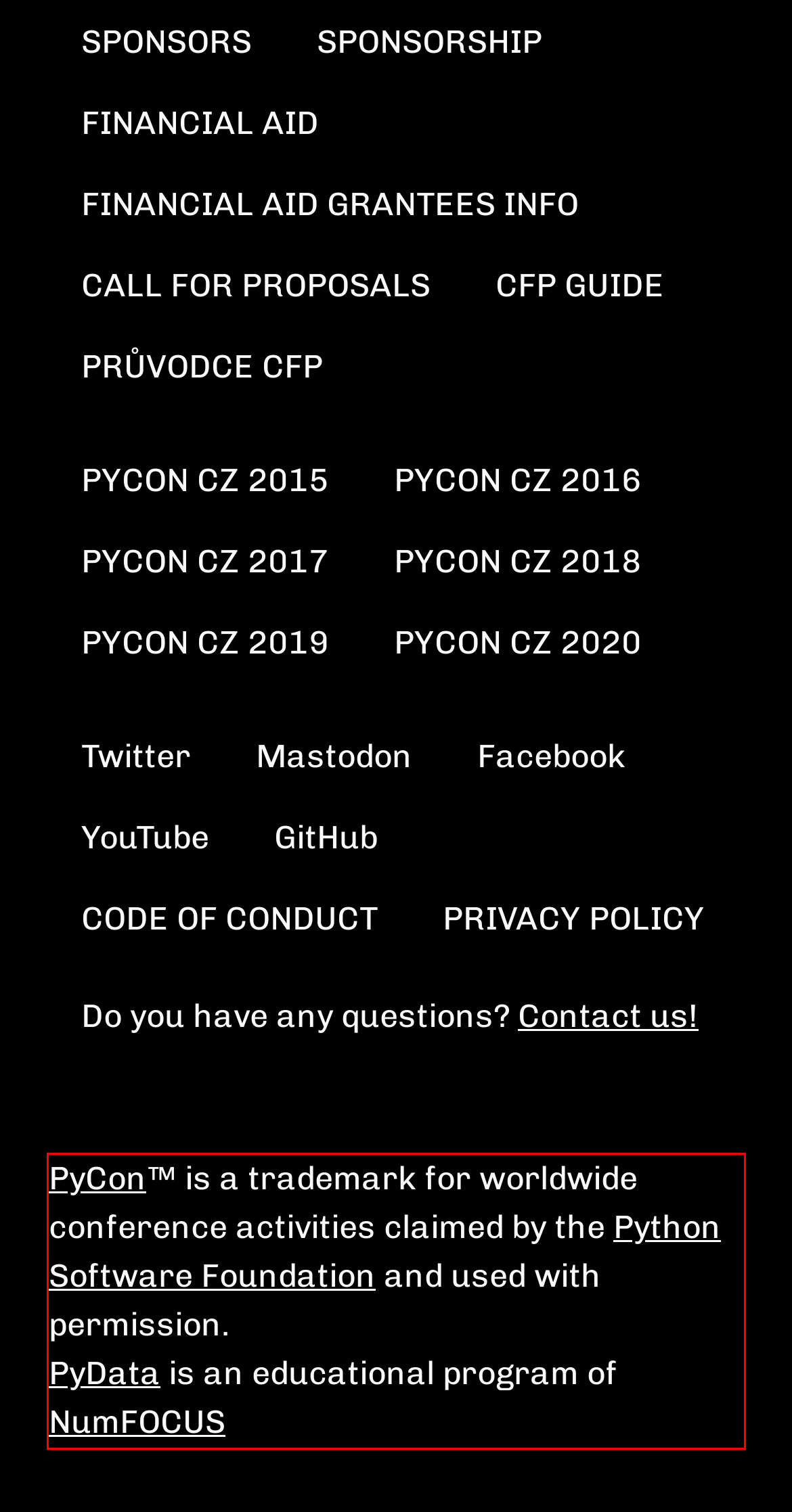Look at the webpage screenshot and recognize the text inside the red bounding box.

PyCon™ is a trademark for worldwide conference activities claimed by the Python Software Foundation and used with permission. PyData is an educational program of NumFOCUS